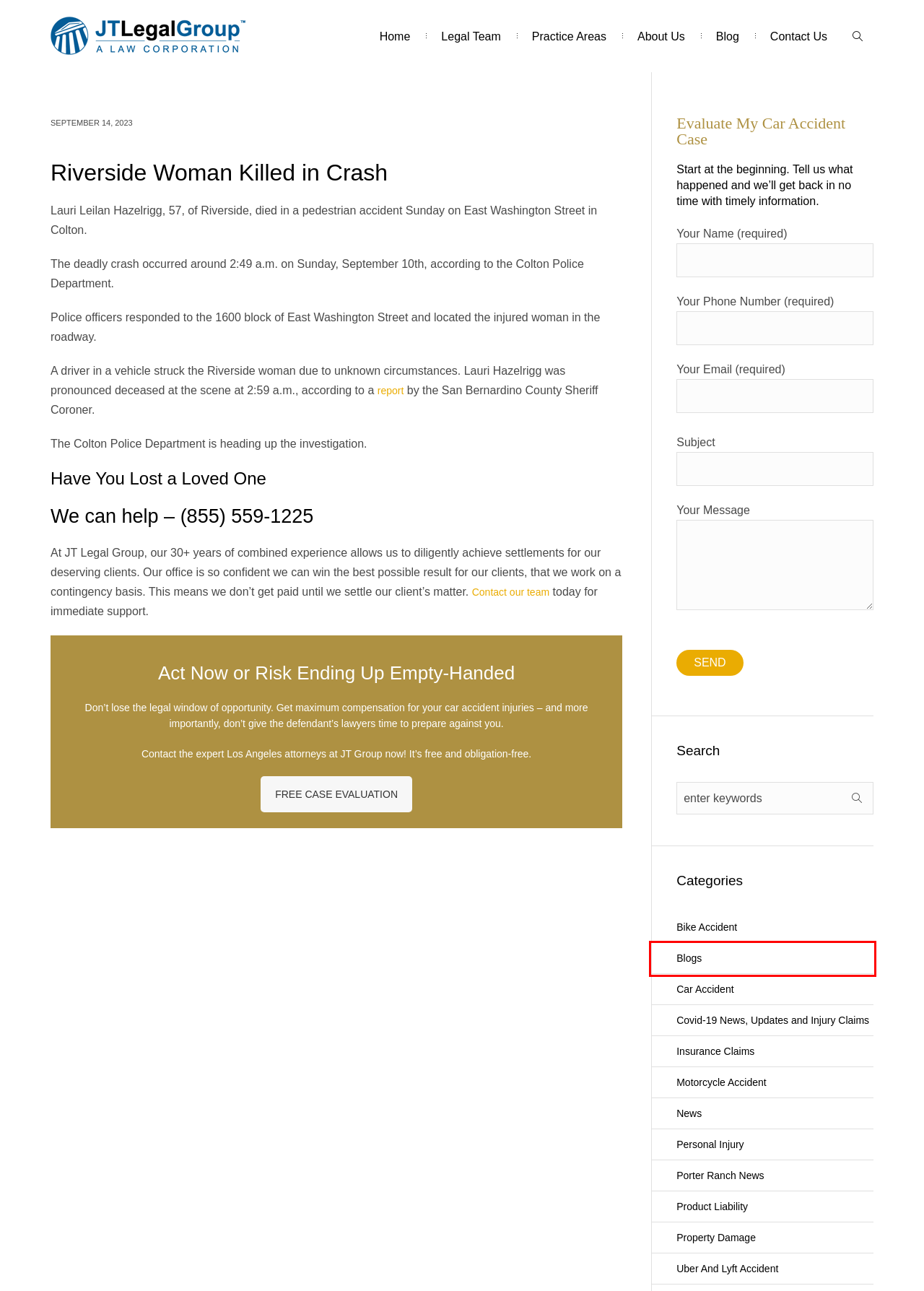You are given a screenshot of a webpage with a red rectangle bounding box around a UI element. Select the webpage description that best matches the new webpage after clicking the element in the bounding box. Here are the candidates:
A. Property Damage News - JT Legal Group
B. JT Legal Personal Injury Practice Areas | Seek Justice
C. Porter Ranch News - JT Legal Group
D. Insurance Claims News - JT Legal Group
E. Coroner Press Release – San Bernardino County Sheriff's Department
F. Need A Personal Injury Consultation | Contact JT Legal Group
G. News - JT Legal Group
H. Blogs - JT Legal Group

H